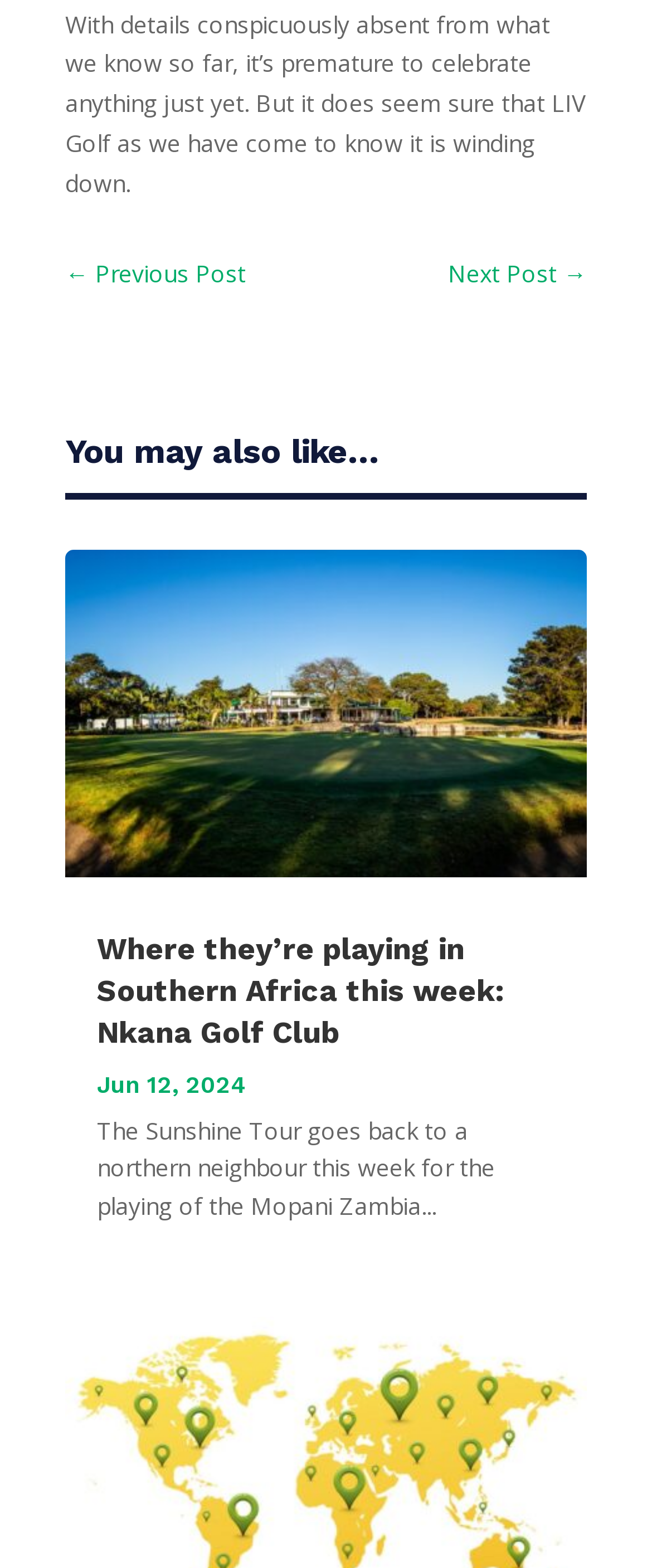Can you look at the image and give a comprehensive answer to the question:
When was the article published?

The publication date of the article can be found in the text 'Jun 12, 2024', which is likely to be the date when the article was published.